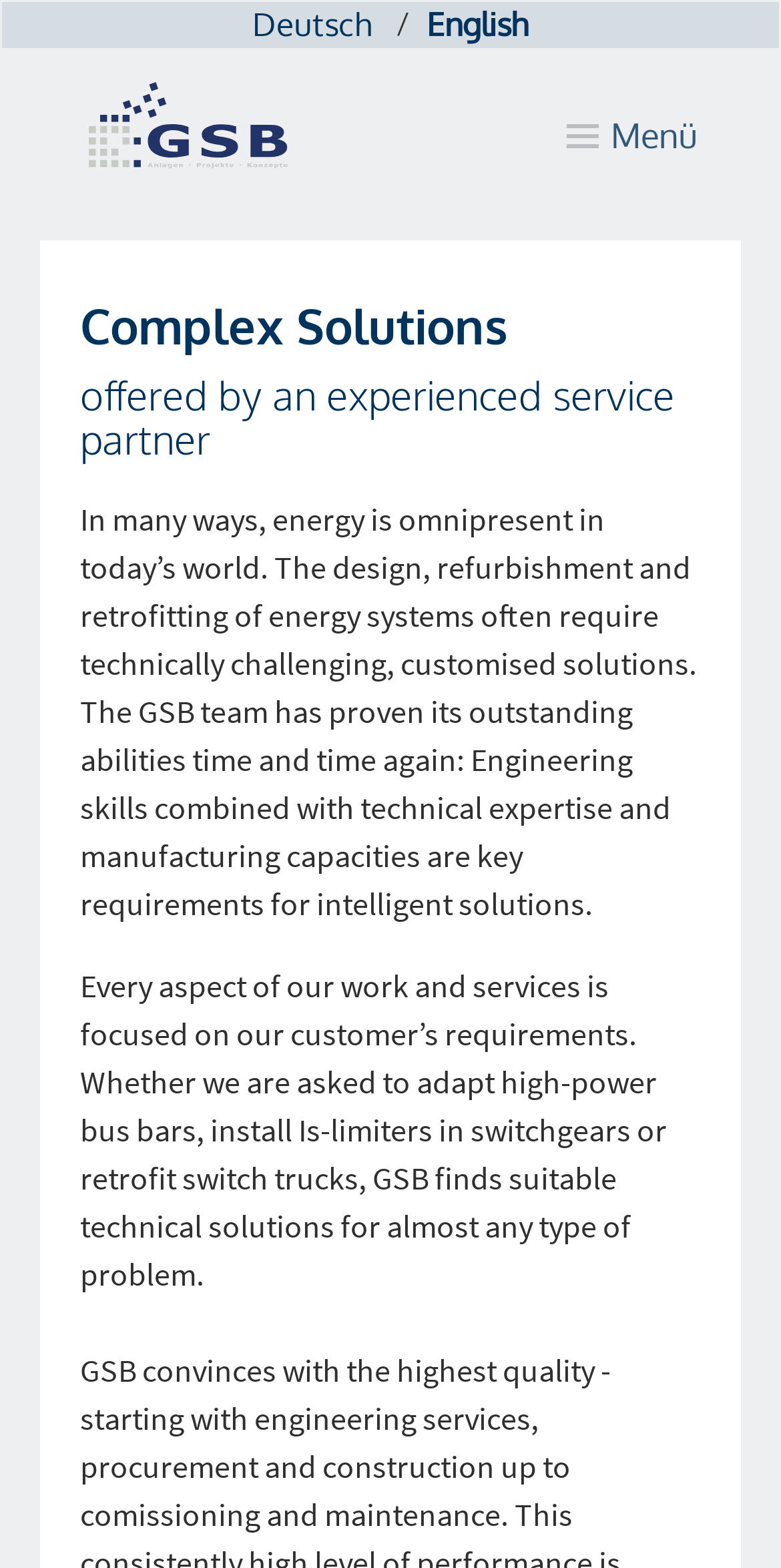What language options are available on the webpage?
Look at the image and respond with a one-word or short-phrase answer.

Deutsch, English